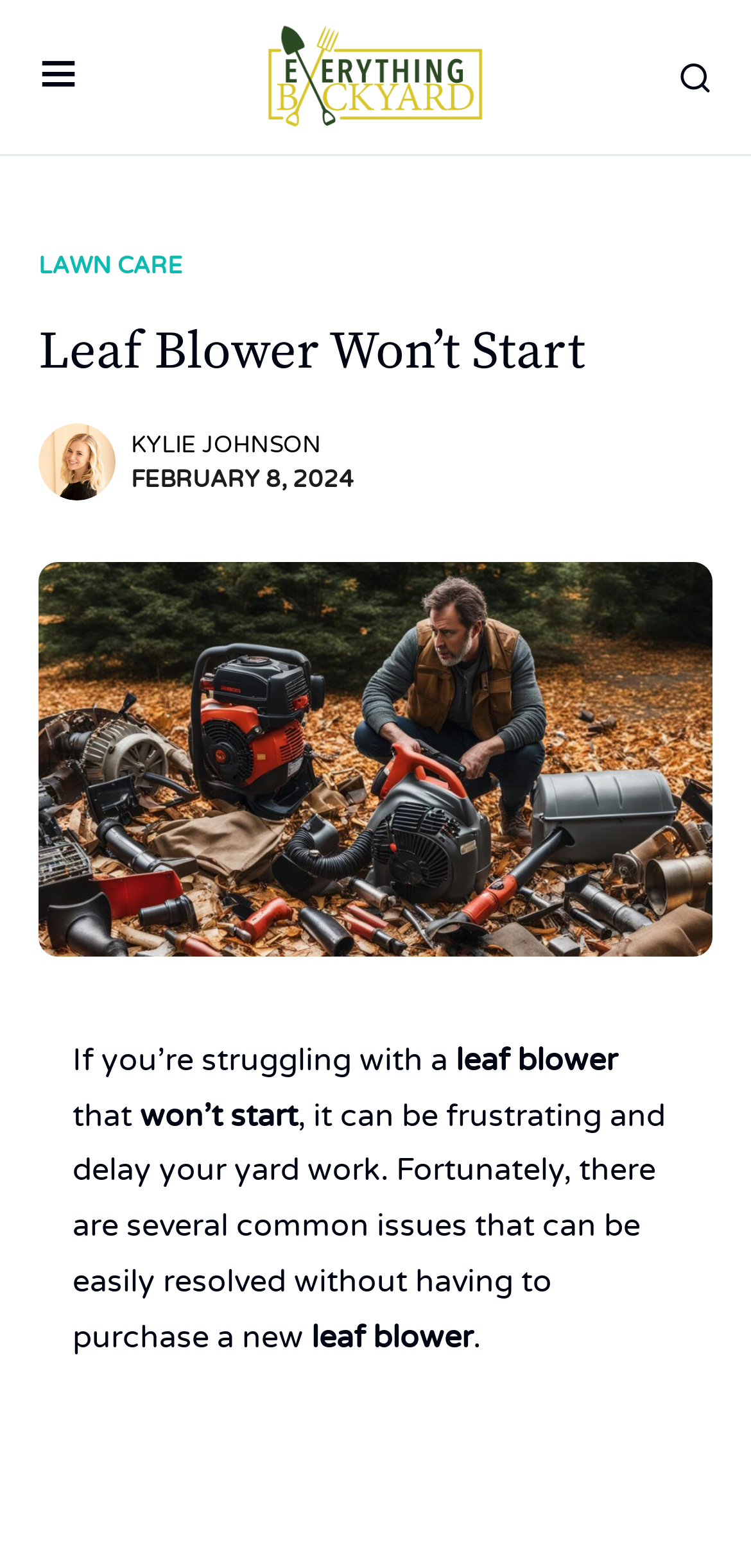What is the category of the article?
Answer the question with as much detail as possible.

I determined the category of the article by looking at the link 'LAWN CARE' located at [0.051, 0.161, 0.244, 0.178] which is a sibling of the heading 'Leaf Blower Won’t Start'.